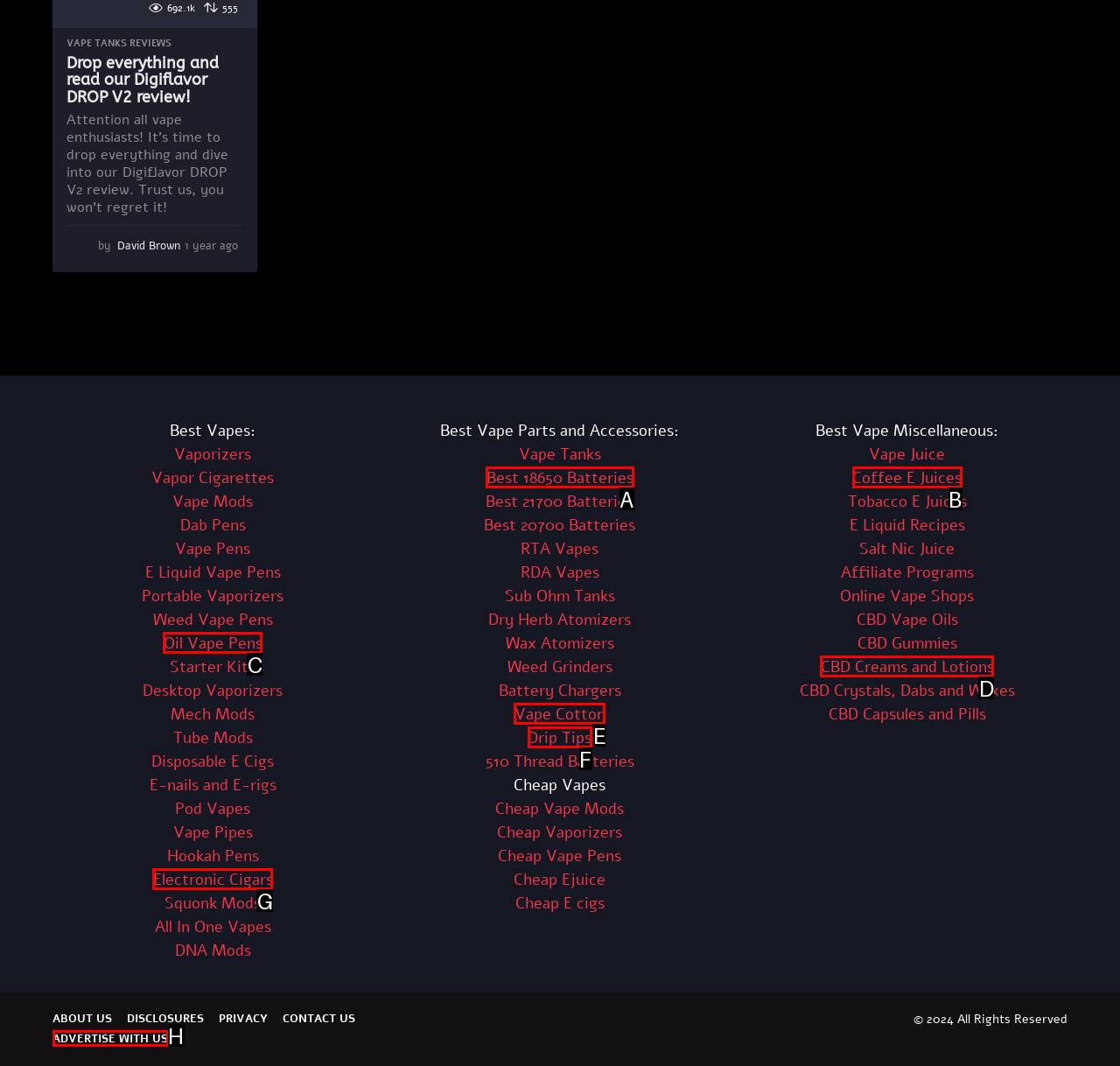Identify which lettered option completes the task: Learn about the best 18650 Batteries. Provide the letter of the correct choice.

A